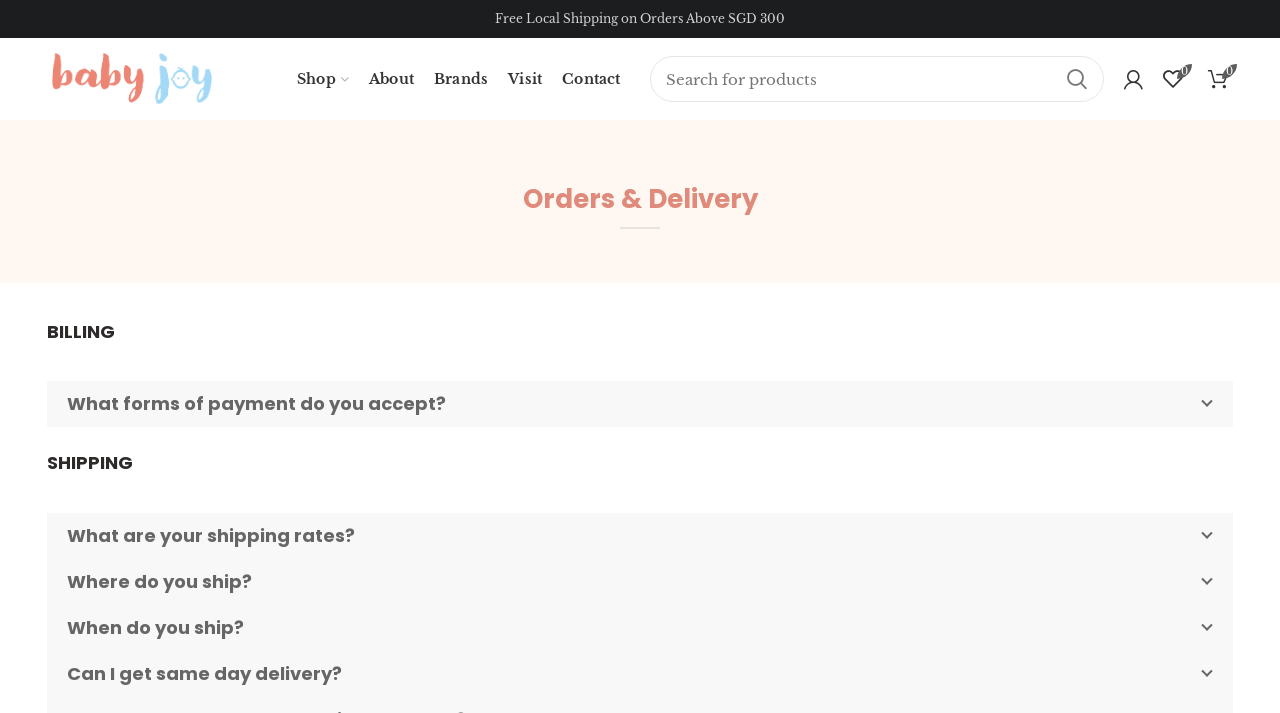Respond to the question below with a single word or phrase:
Is same-day delivery available?

Maybe